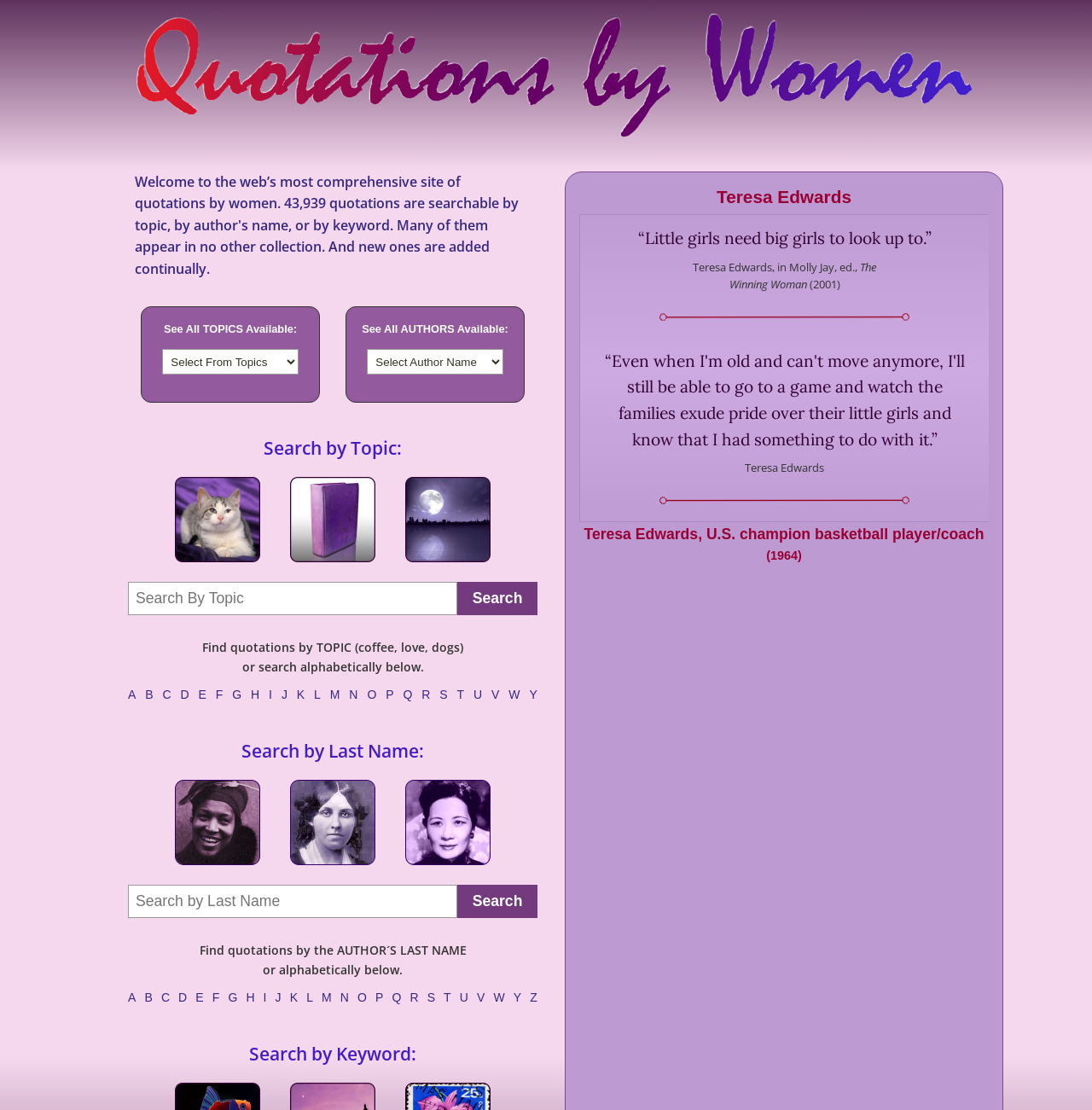Find the bounding box coordinates of the element I should click to carry out the following instruction: "Search by topic".

[0.117, 0.524, 0.419, 0.554]